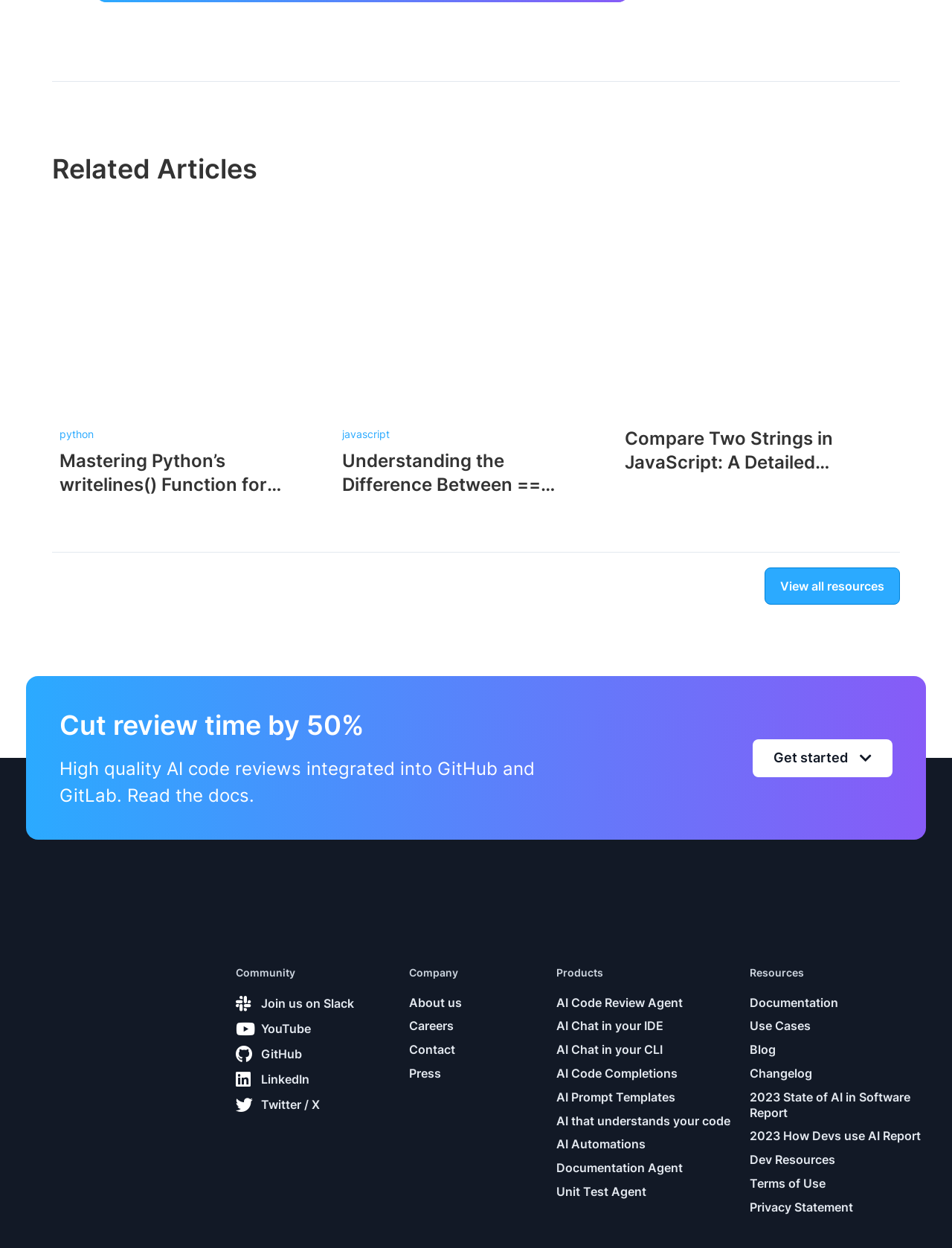Locate the bounding box of the user interface element based on this description: "Login/Sign up".

None